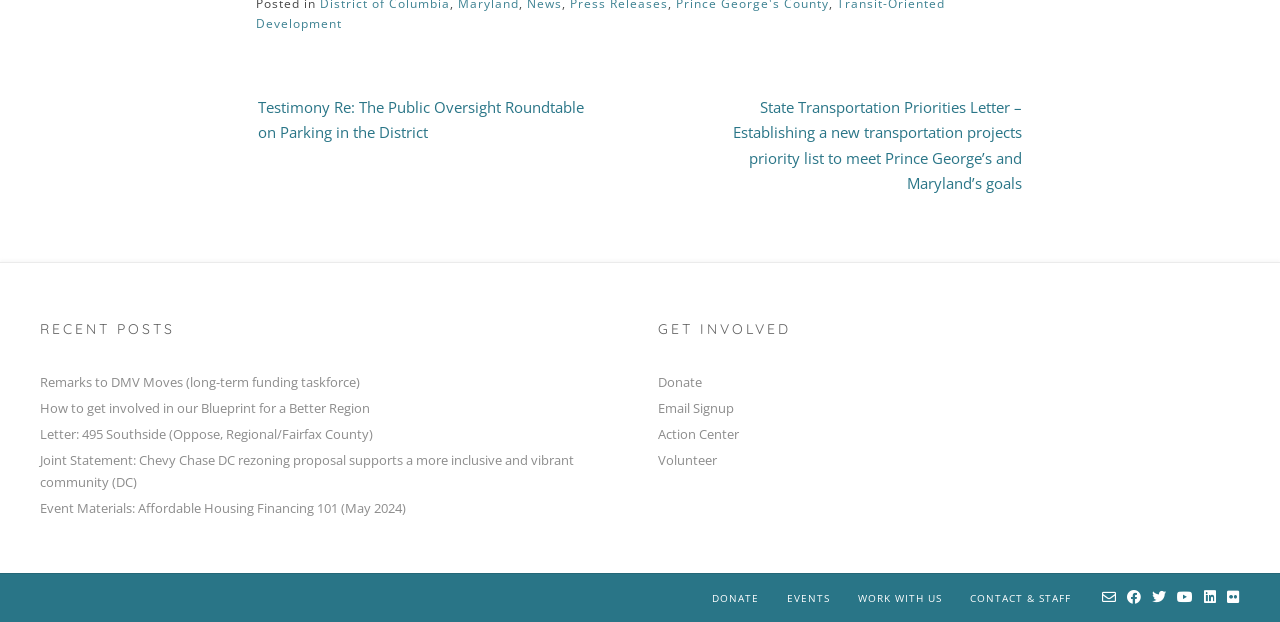Please locate the bounding box coordinates for the element that should be clicked to achieve the following instruction: "Read the testimony re: the public oversight roundtable on parking in the district". Ensure the coordinates are given as four float numbers between 0 and 1, i.e., [left, top, right, bottom].

[0.2, 0.136, 0.5, 0.243]